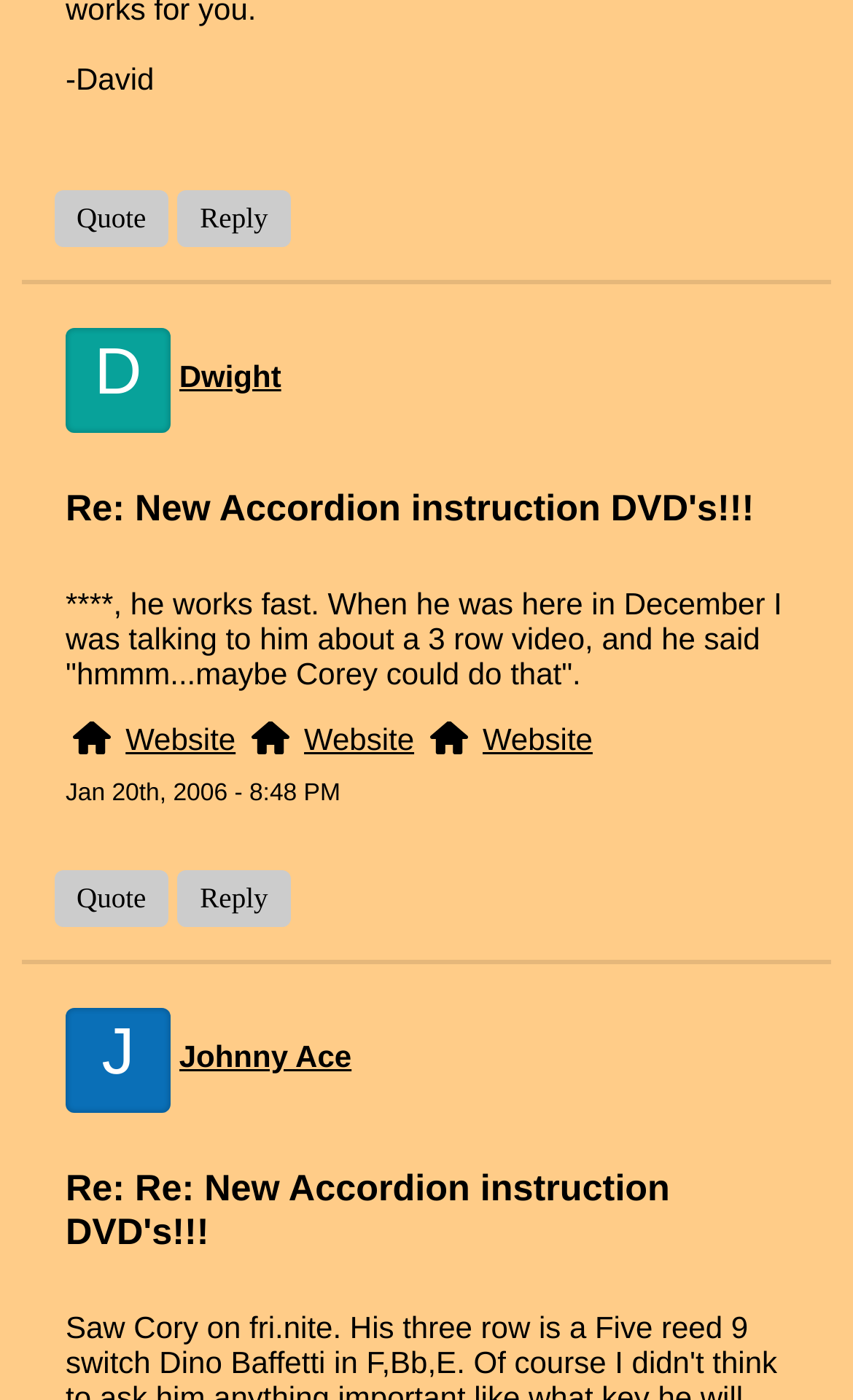Respond with a single word or phrase to the following question:
What is the date of the latest message?

Jan 20th, 2006